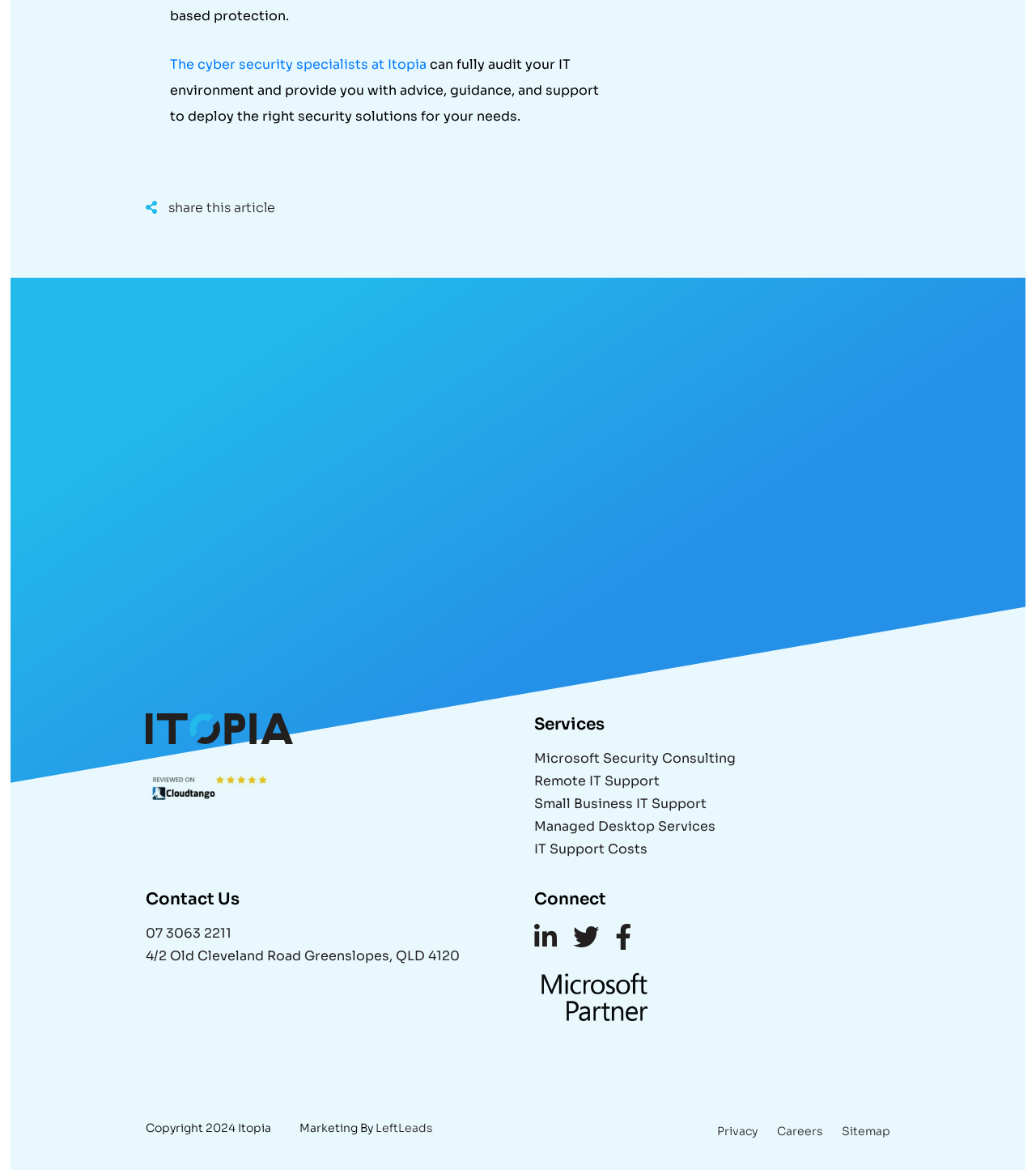How many social media links are there under the 'Connect' heading?
Refer to the image and offer an in-depth and detailed answer to the question.

Under the 'Connect' heading, there are three social media links: '', '', and ''. These links have bounding box coordinates that indicate they are horizontally aligned and below the 'Connect' heading.